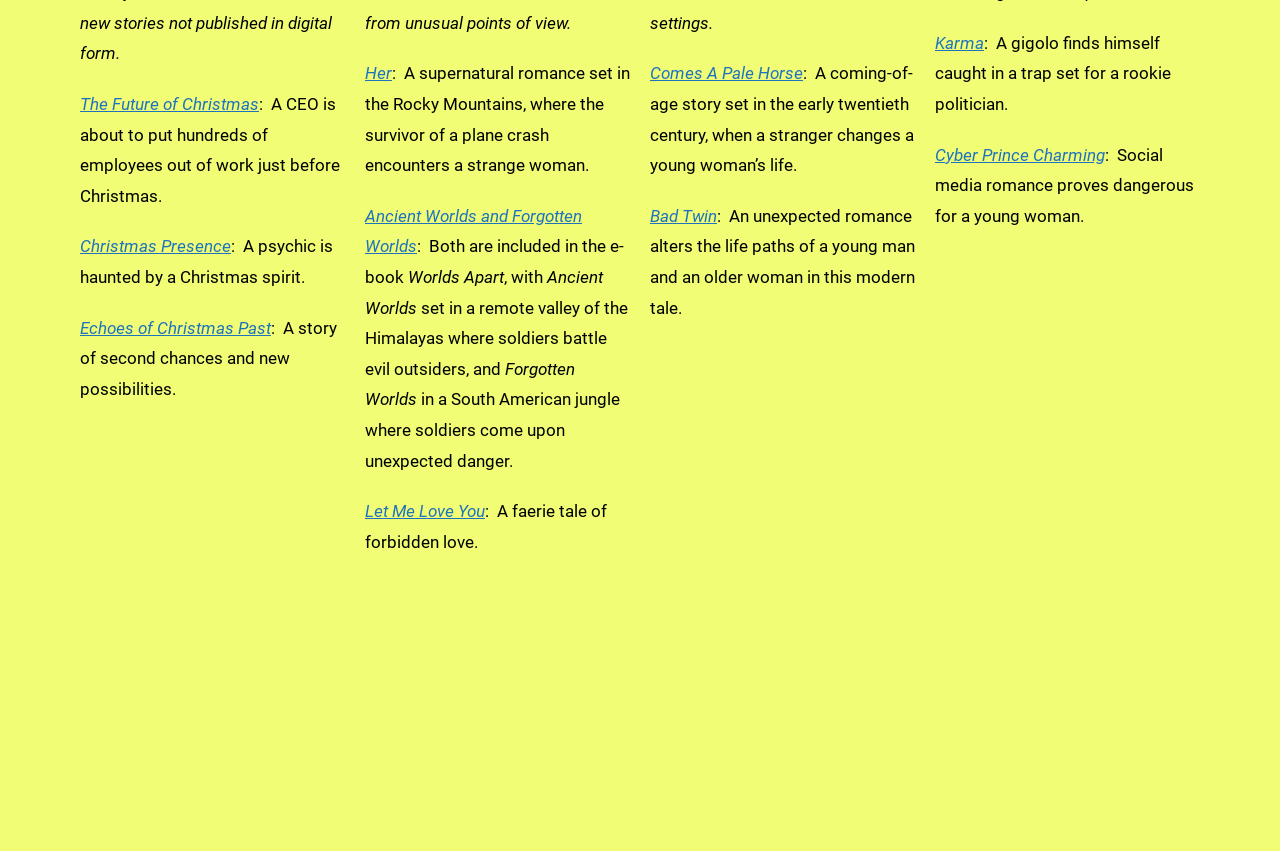Determine the bounding box for the UI element as described: "Christmas Presence". The coordinates should be represented as four float numbers between 0 and 1, formatted as [left, top, right, bottom].

[0.062, 0.278, 0.18, 0.301]